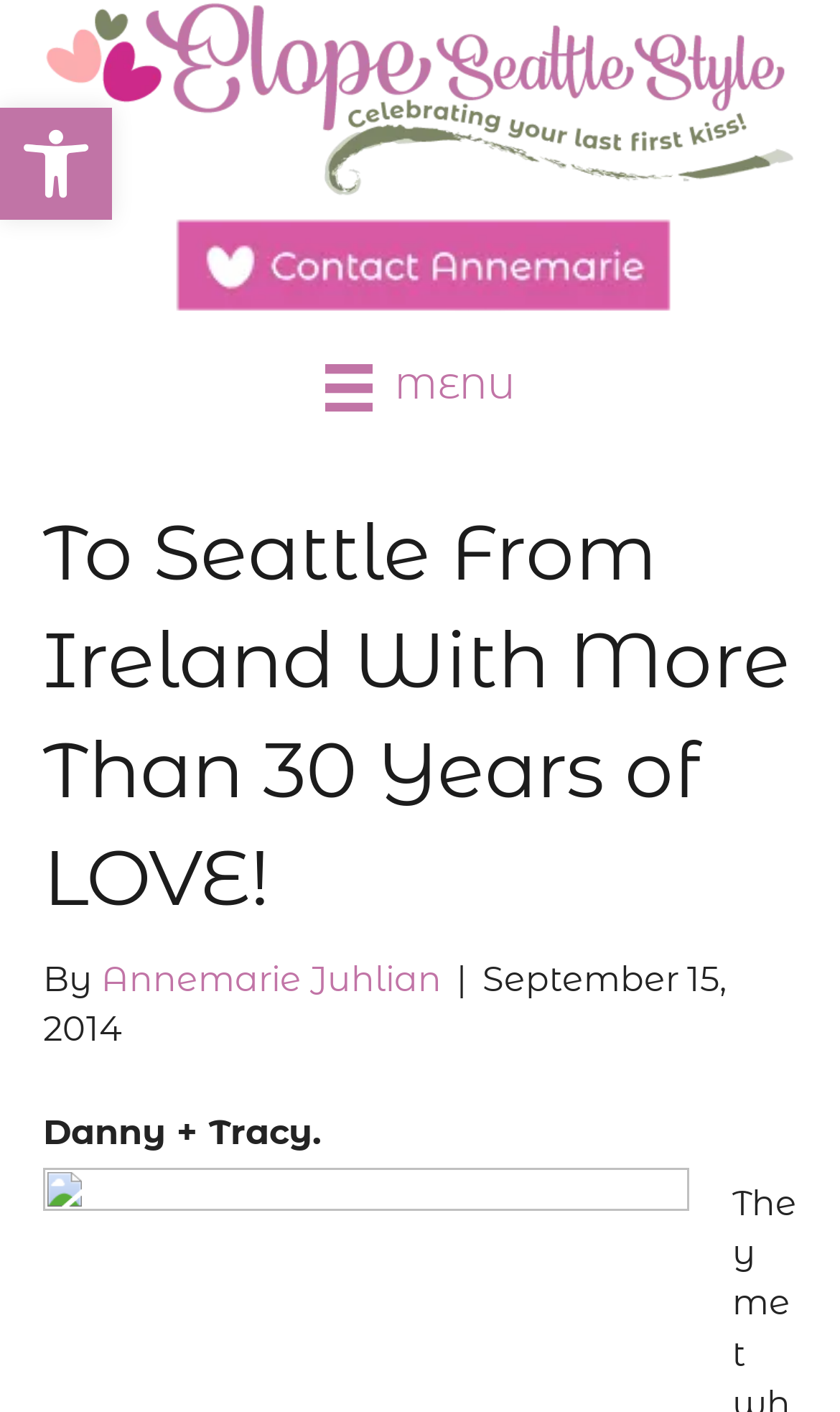Bounding box coordinates should be provided in the format (top-left x, top-left y, bottom-right x, bottom-right y) with all values between 0 and 1. Identify the bounding box for this UI element: alt="Contact Annemarie Button" title="Contact-Annemarie-button-bold2"

[0.195, 0.171, 0.805, 0.2]